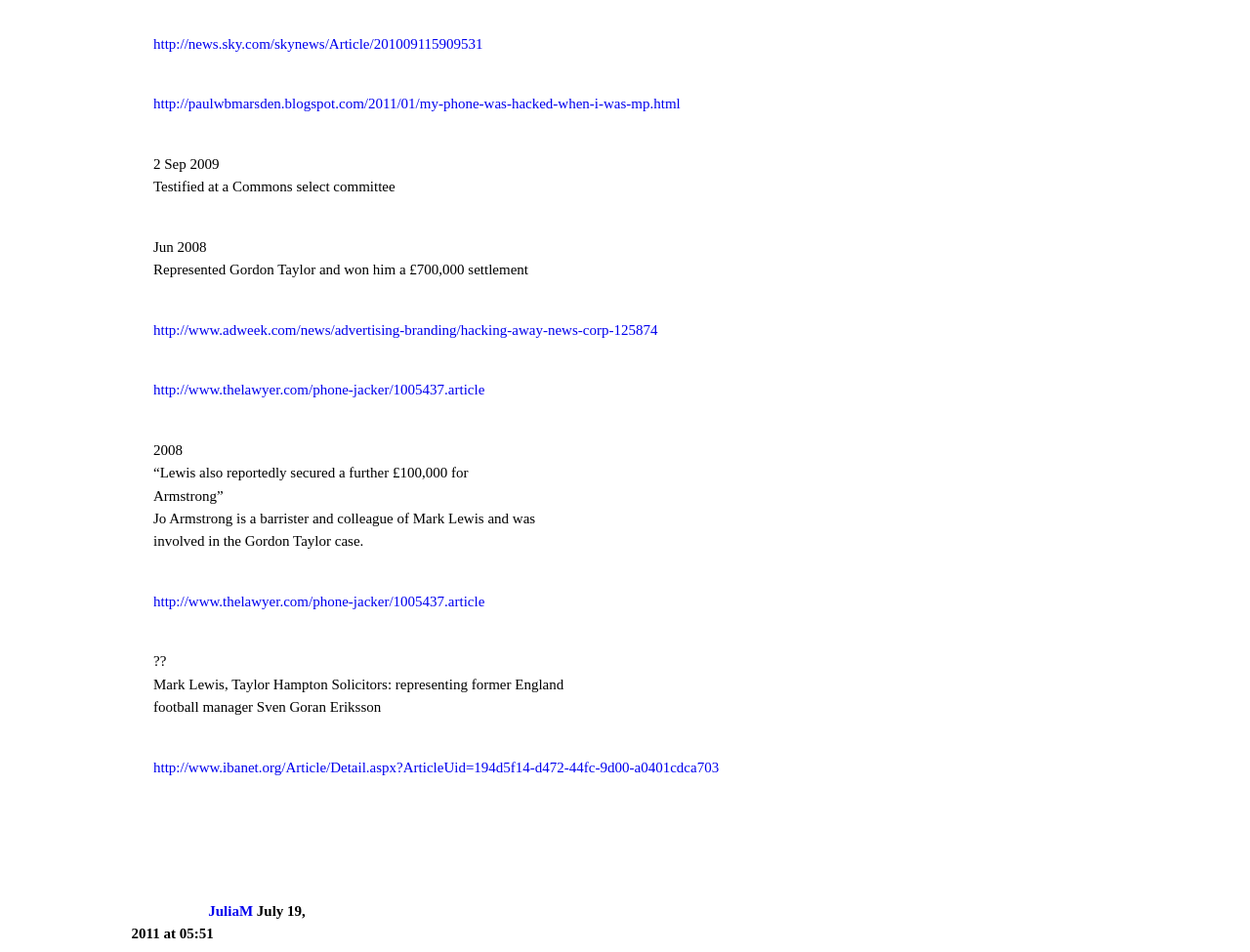How much settlement did Gordon Taylor win? Examine the screenshot and reply using just one word or a brief phrase.

£700,000